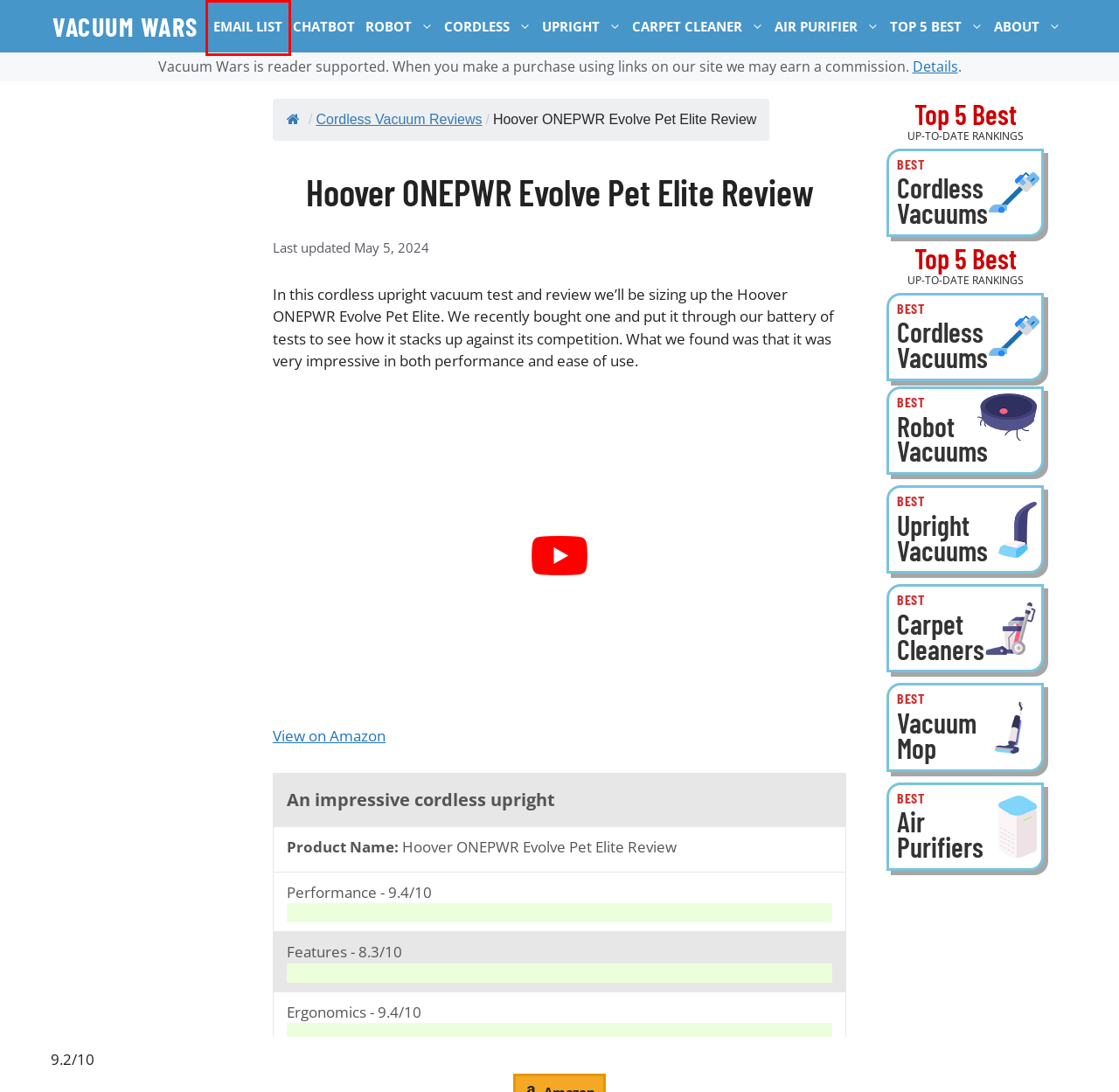Given a webpage screenshot with a red bounding box around a UI element, choose the webpage description that best matches the new webpage after clicking the element within the bounding box. Here are the candidates:
A. Vacuum Wars Chatbot – Expert Recommendations, Tailored to You | Vacuum Wars
B. Best Air Purifiers – 2024 | Vacuum Wars
C. Vacuum Wars – Vacuum News and Reviews You Can Trust
D. Best Upright Vacuums - 2024 | Vacuum Wars
E. Email List | Vacuum Wars
F. Terms of Use | Vacuum Wars
G. Best Cordless Vacuums -2024 | Vacuum Wars
H. Best Carpet Cleaners – 2024 | Vacuum Wars

E